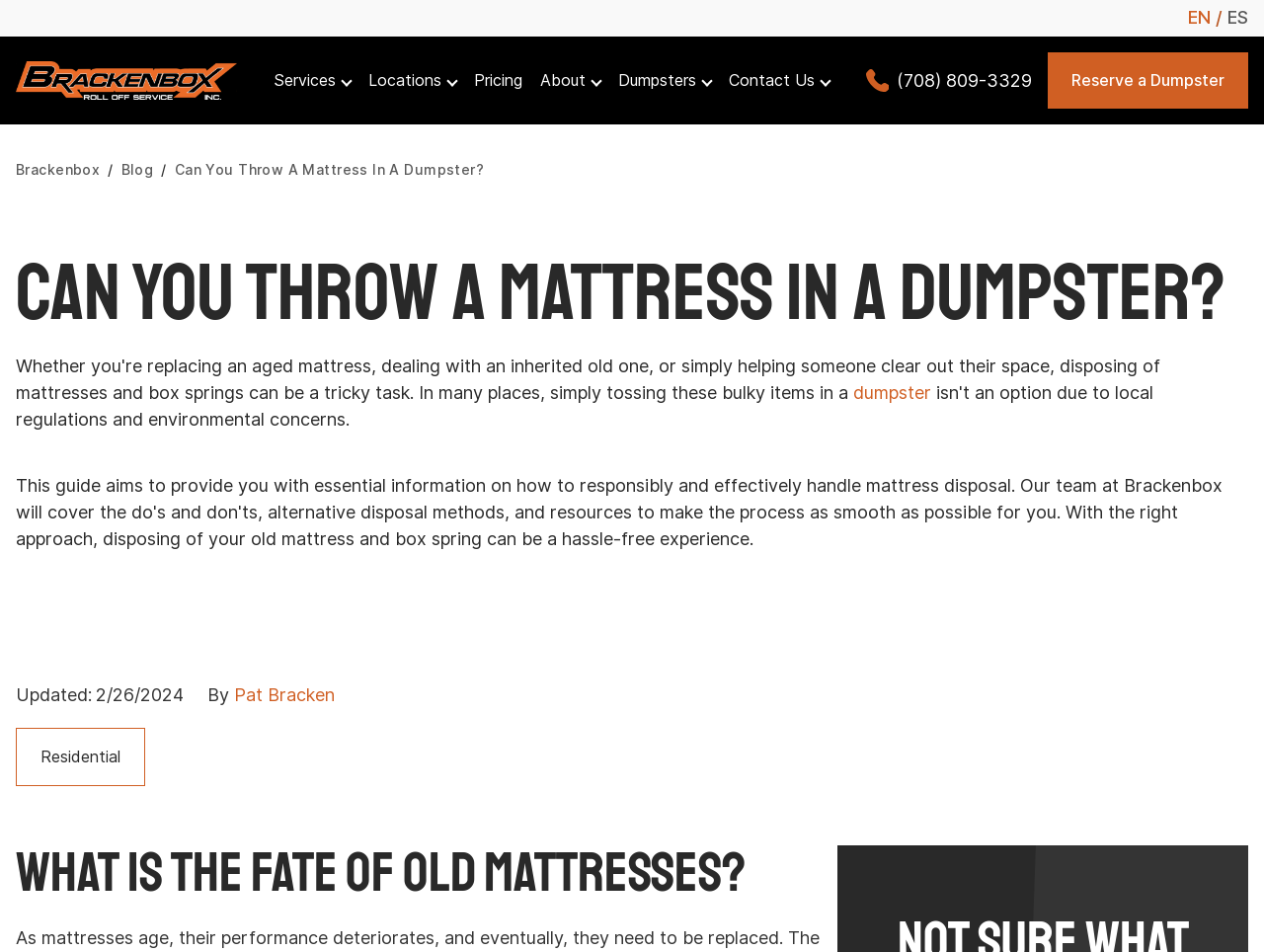Summarize the contents and layout of the webpage in detail.

The webpage is about eco-friendly alternatives and solutions for disposing of old mattresses. At the top right corner, there are two language options, "EN" and "ES", which are links to switch the language of the webpage. Below these options, there is a navigation menu with links to "Services", "Locations", "Pricing", "About", "Dumpsters", and "Contact Us". 

To the right of the navigation menu, there is a phone number link "Brackenbox phone number (708) 809-3329" accompanied by a small image of a phone. Next to it, there is a prominent call-to-action link "Reserve a Dumpster" that spans across the page.

The main content of the webpage starts with a heading "Can You Throw a Mattress in a Dumpster?" followed by a subheading "Can You Throw A Mattress In A Dumpster?" and a link to "dumpster". Below this, there is a section with the article's metadata, including the update date "2/26/2024" and the author "Pat Bracken".

The main article is divided into sections, with the first section titled "What Is the Fate of Old Mattresses?" which is a heading. The article provides information and solutions for disposing of old mattresses in an eco-friendly manner.